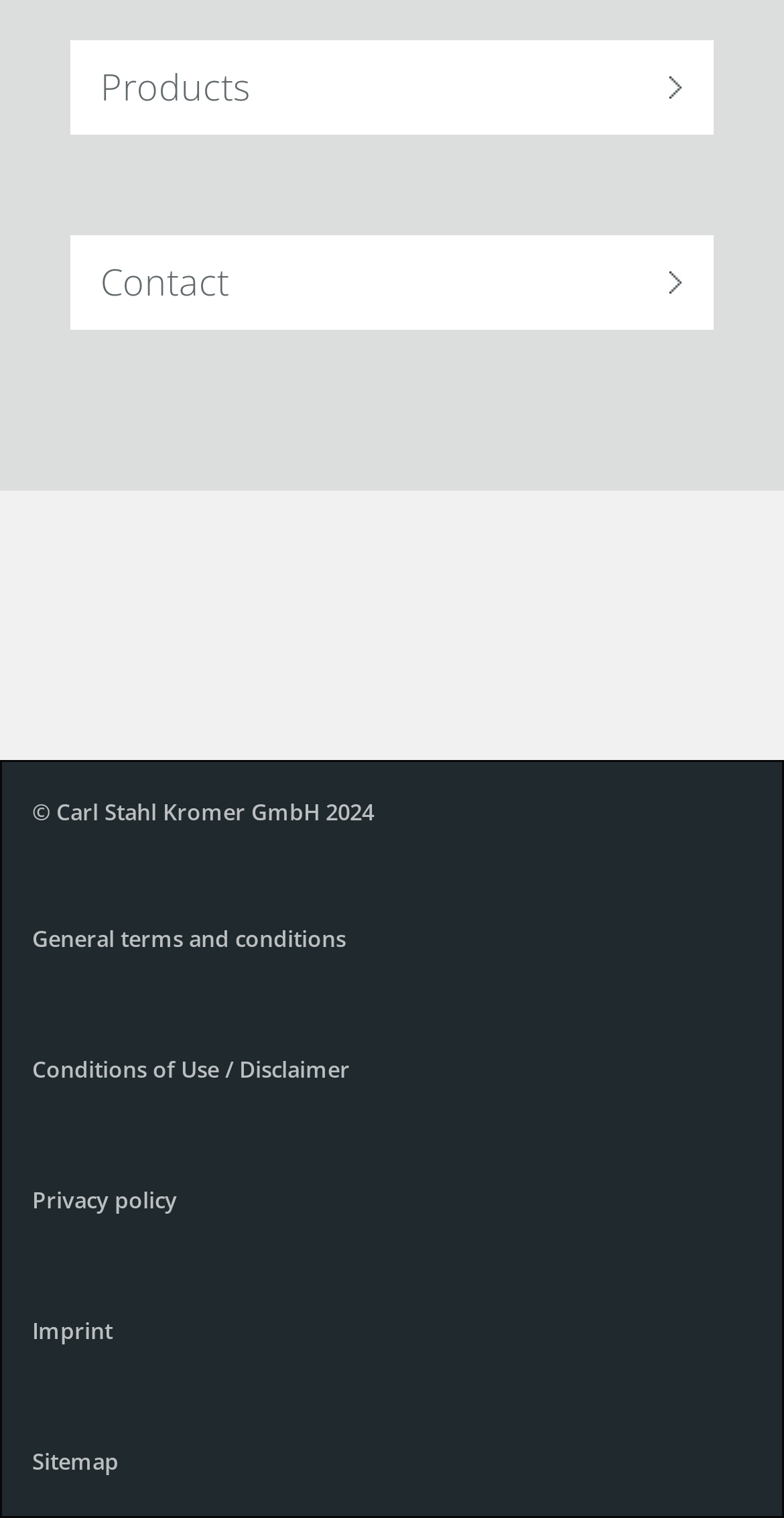Locate the bounding box coordinates of the item that should be clicked to fulfill the instruction: "Go to Contact".

[0.09, 0.13, 0.91, 0.154]